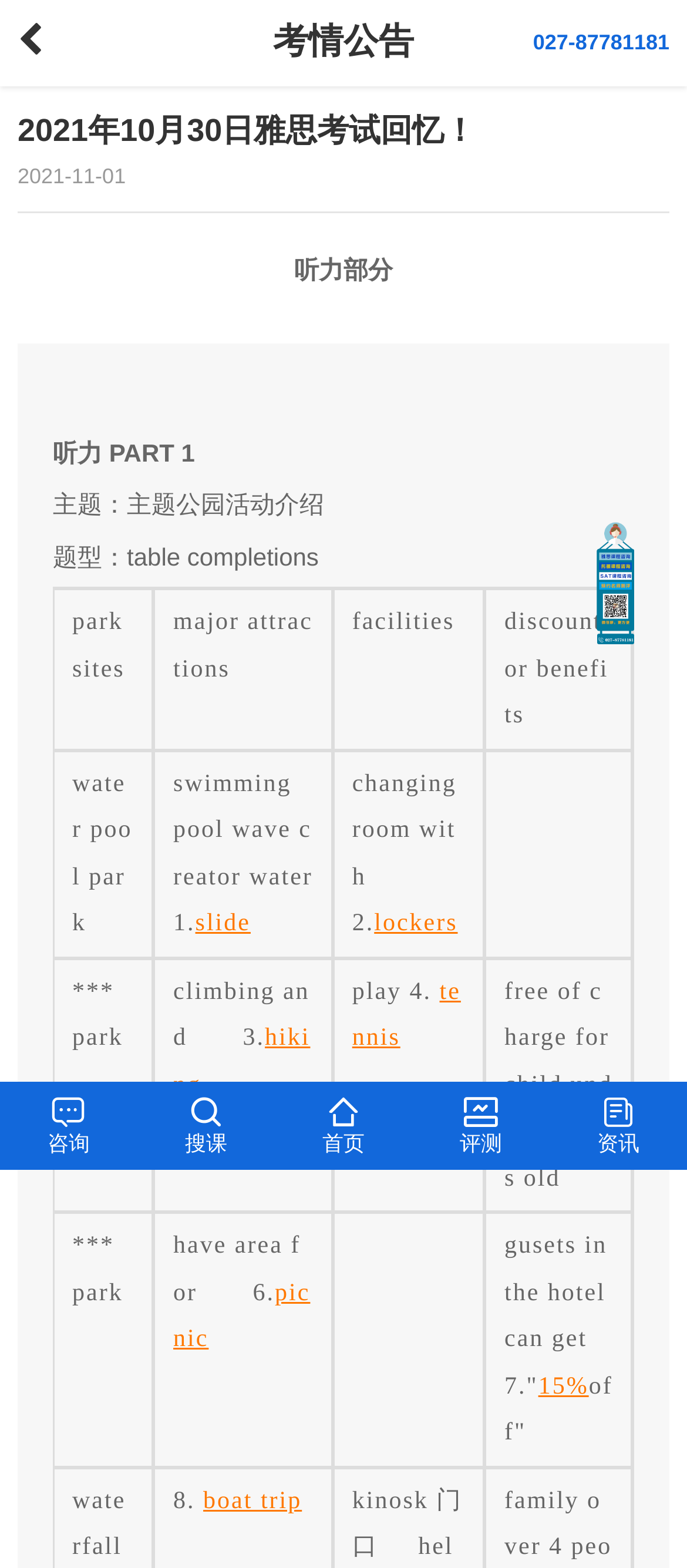Identify the coordinates of the bounding box for the element described below: "搜课". Return the coordinates as four float numbers between 0 and 1: [left, top, right, bottom].

[0.2, 0.69, 0.4, 0.741]